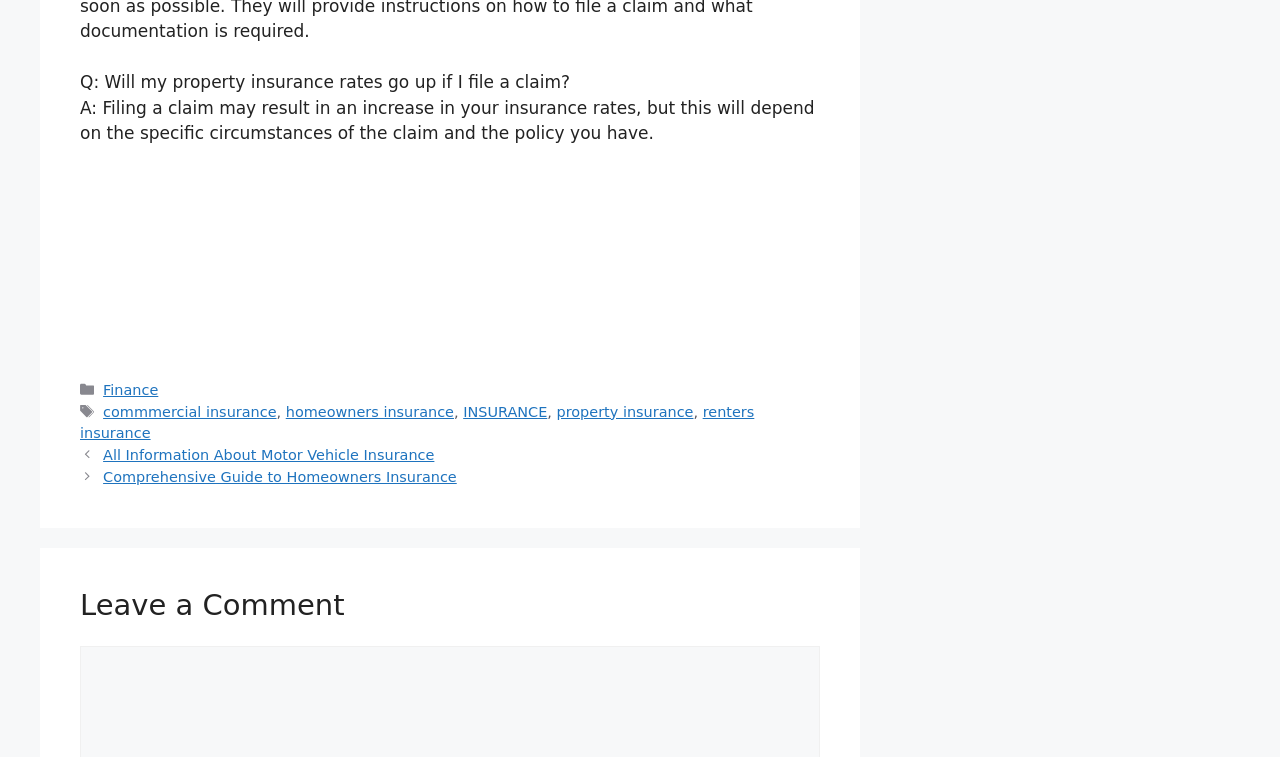What is the topic of the Q&A section?
Please provide an in-depth and detailed response to the question.

The Q&A section is about property insurance because the question 'Will my property insurance rates go up if I file a claim?' is being asked and answered.